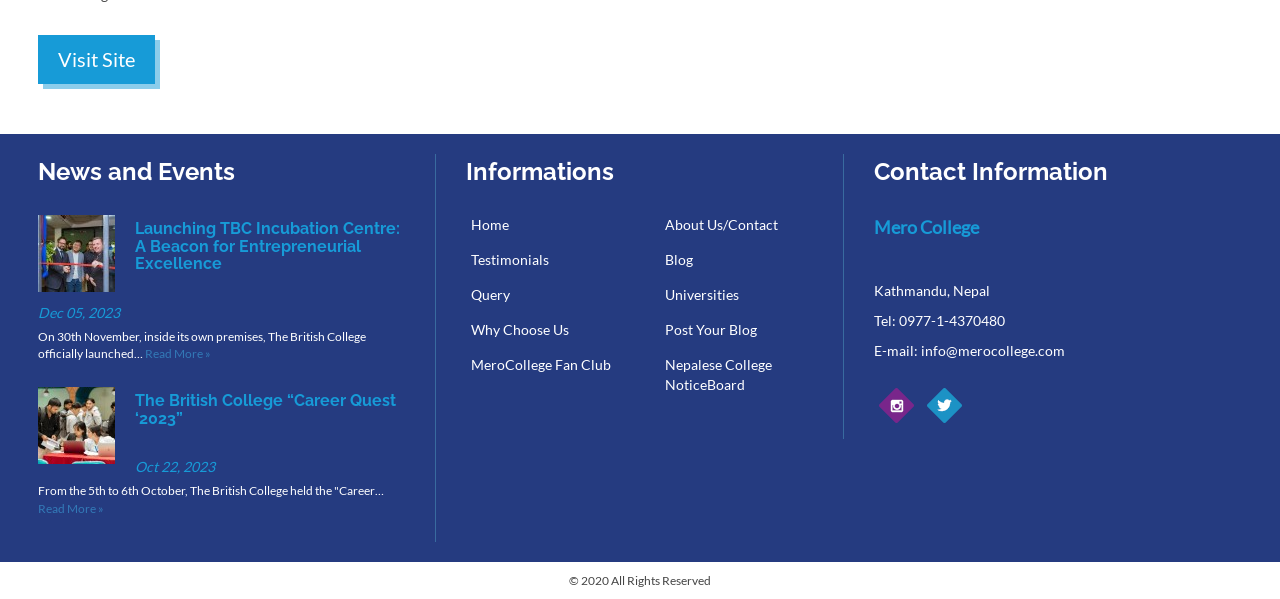Analyze the image and deliver a detailed answer to the question: What is the name of the incubation centre launched by The British College?

I inferred this answer by looking at the heading 'Launching TBC Incubation Centre: A Beacon for Entrepreneurial Excellence' which suggests that the webpage is talking about the launch of TBC Incubation Centre.